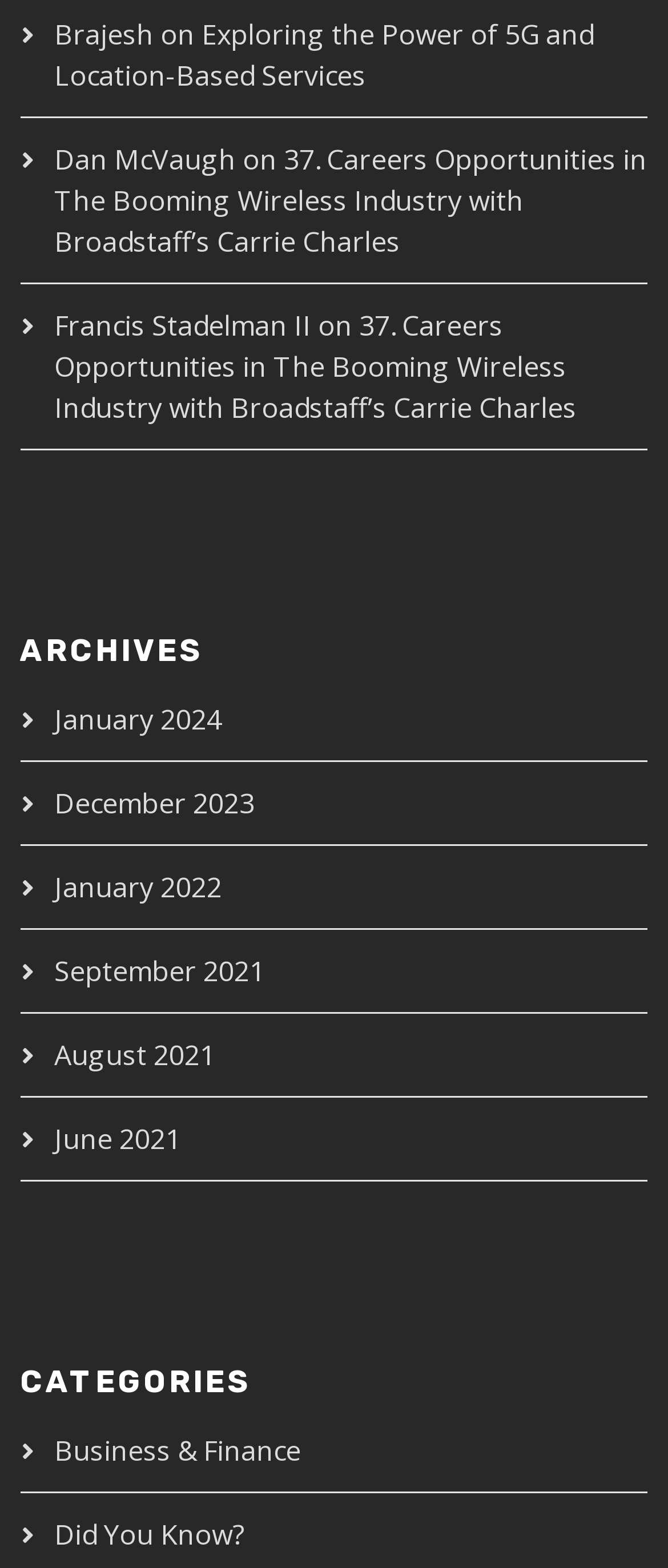What is the category of the link 'Business & Finance'?
Respond with a short answer, either a single word or a phrase, based on the image.

CATEGORIES